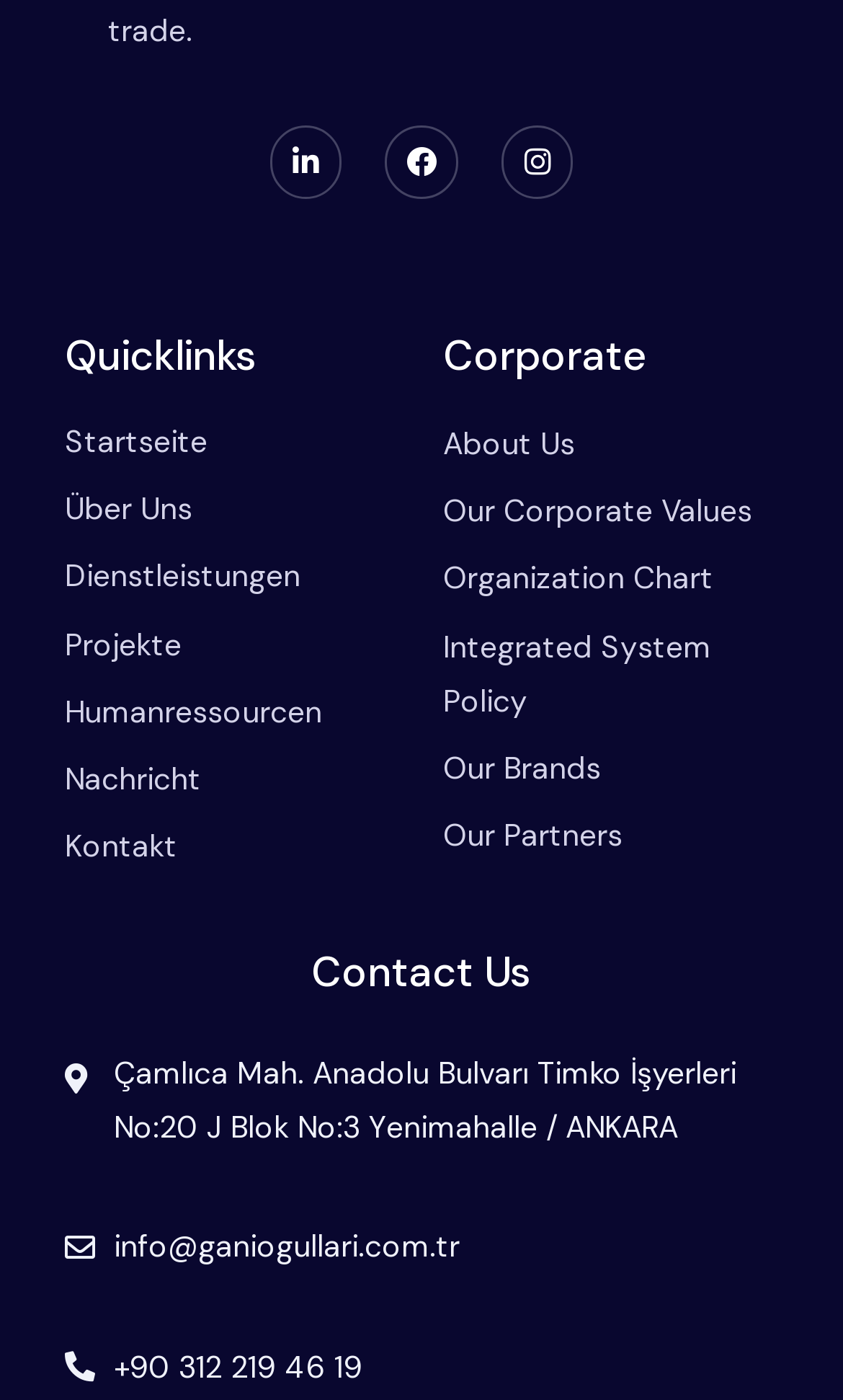Locate the bounding box coordinates of the clickable element to fulfill the following instruction: "Learn about Corporate Values". Provide the coordinates as four float numbers between 0 and 1 in the format [left, top, right, bottom].

[0.526, 0.346, 0.923, 0.385]